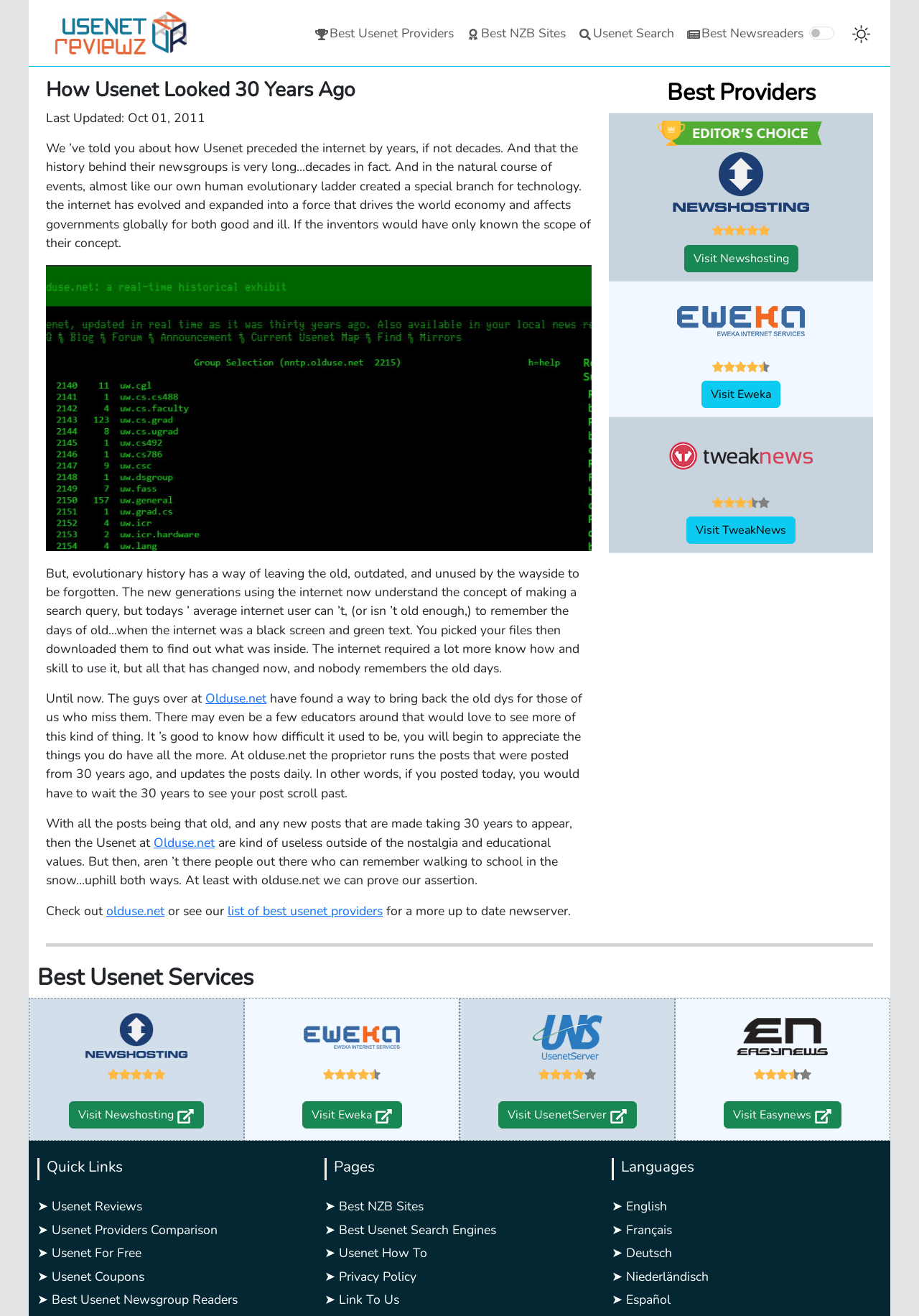Answer the question below using just one word or a short phrase: 
How many quick links are available?

5